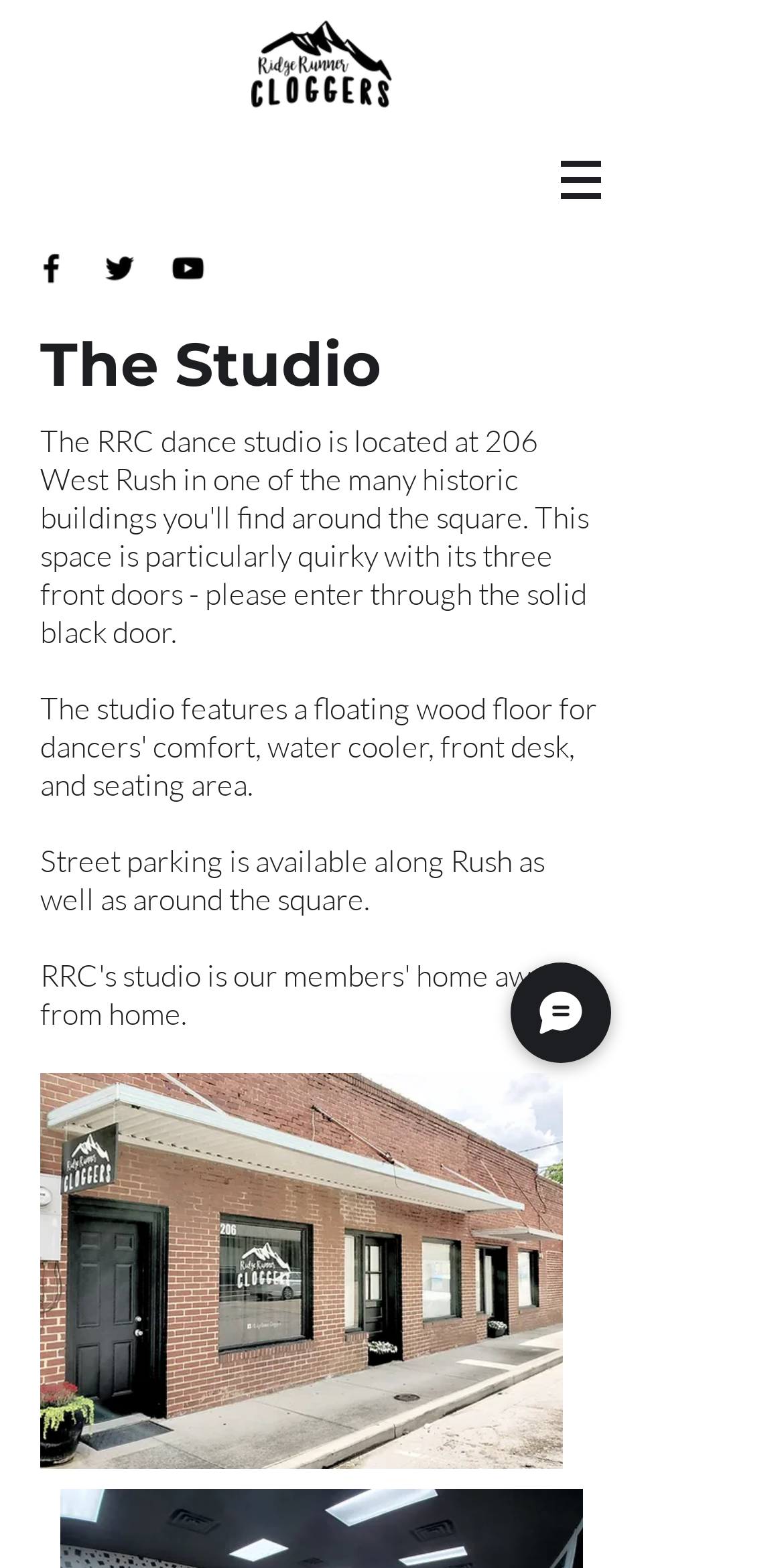Provide your answer in a single word or phrase: 
What is the purpose of the Chat button?

To initiate a chat